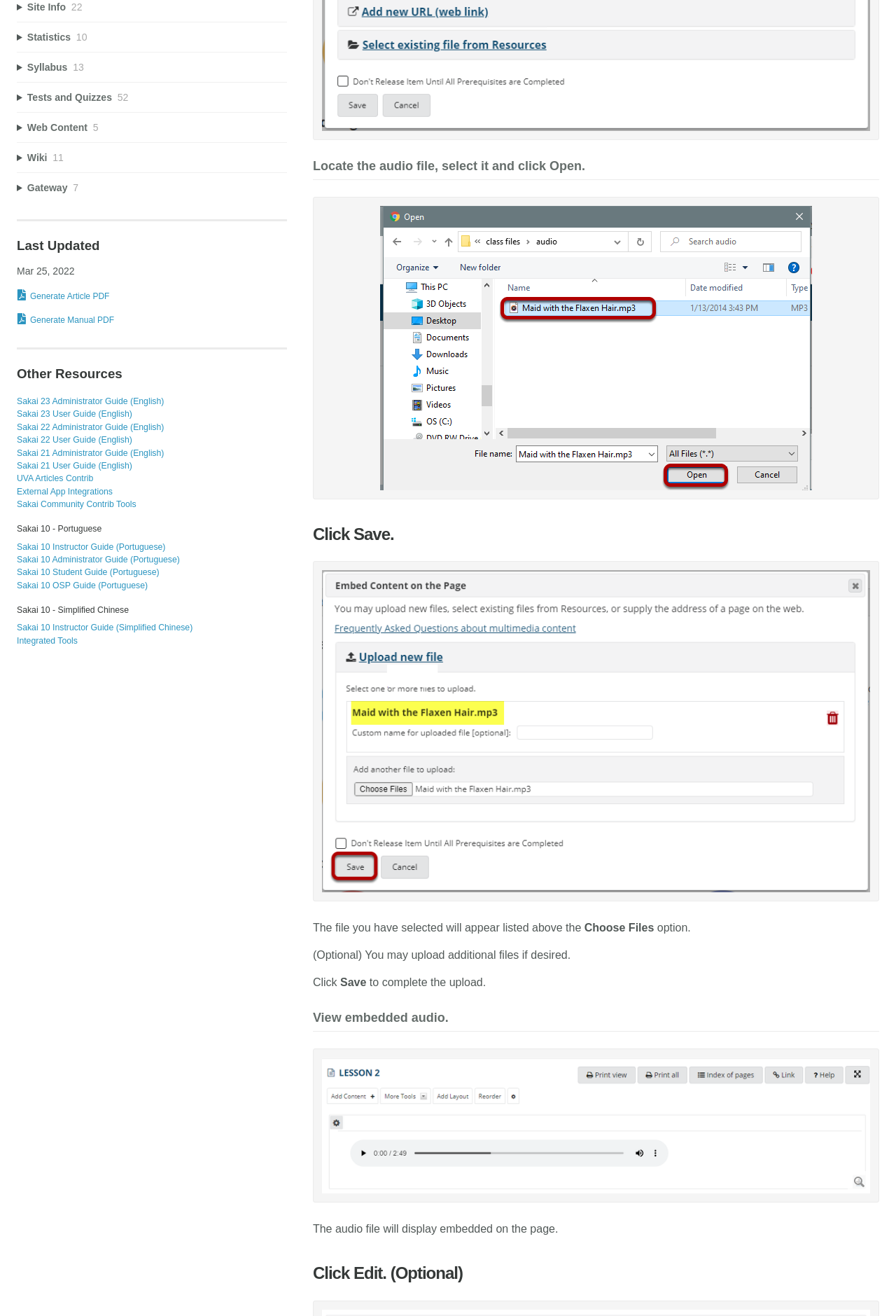Kindly determine the bounding box coordinates of the area that needs to be clicked to fulfill this instruction: "Click Edit.".

[0.349, 0.96, 0.981, 0.975]